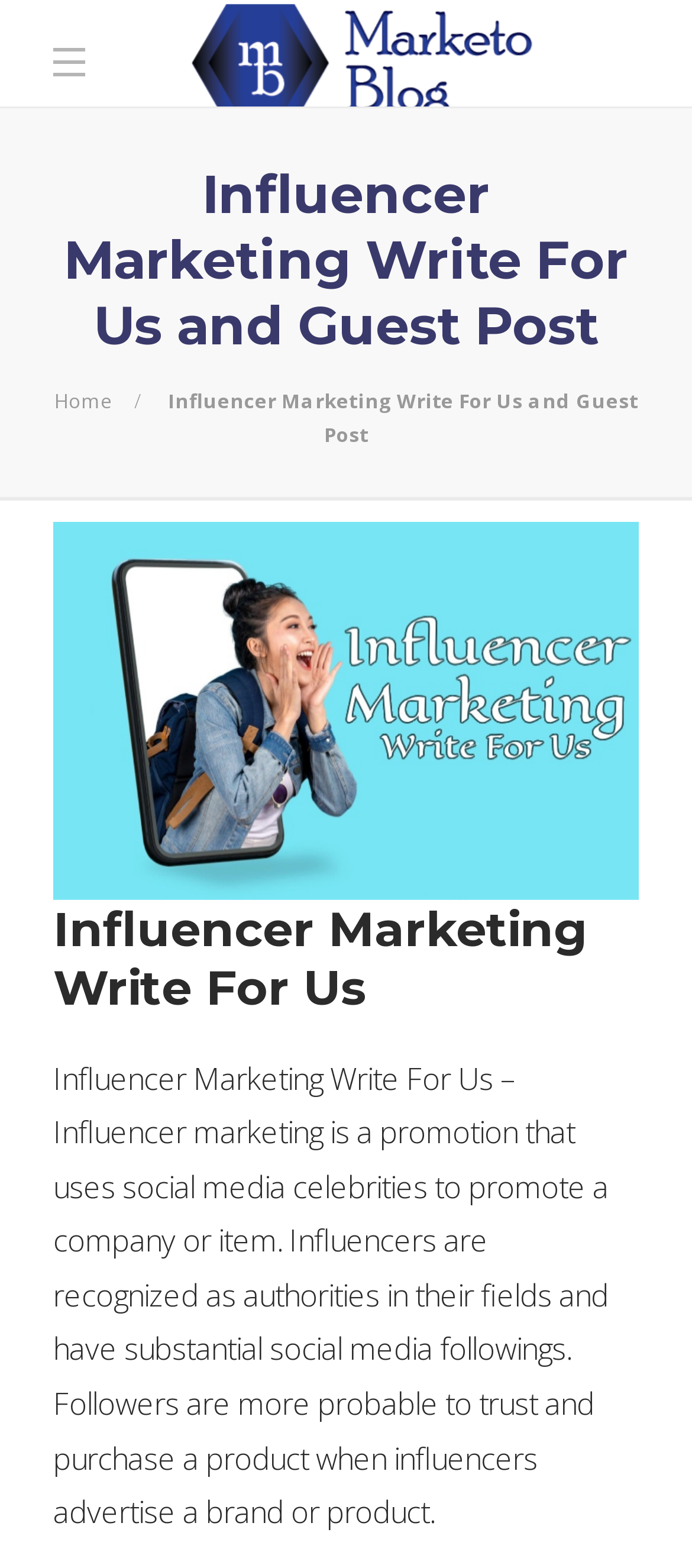Answer the question below with a single word or a brief phrase: 
What is the purpose of influencer marketing?

Promote a company or item